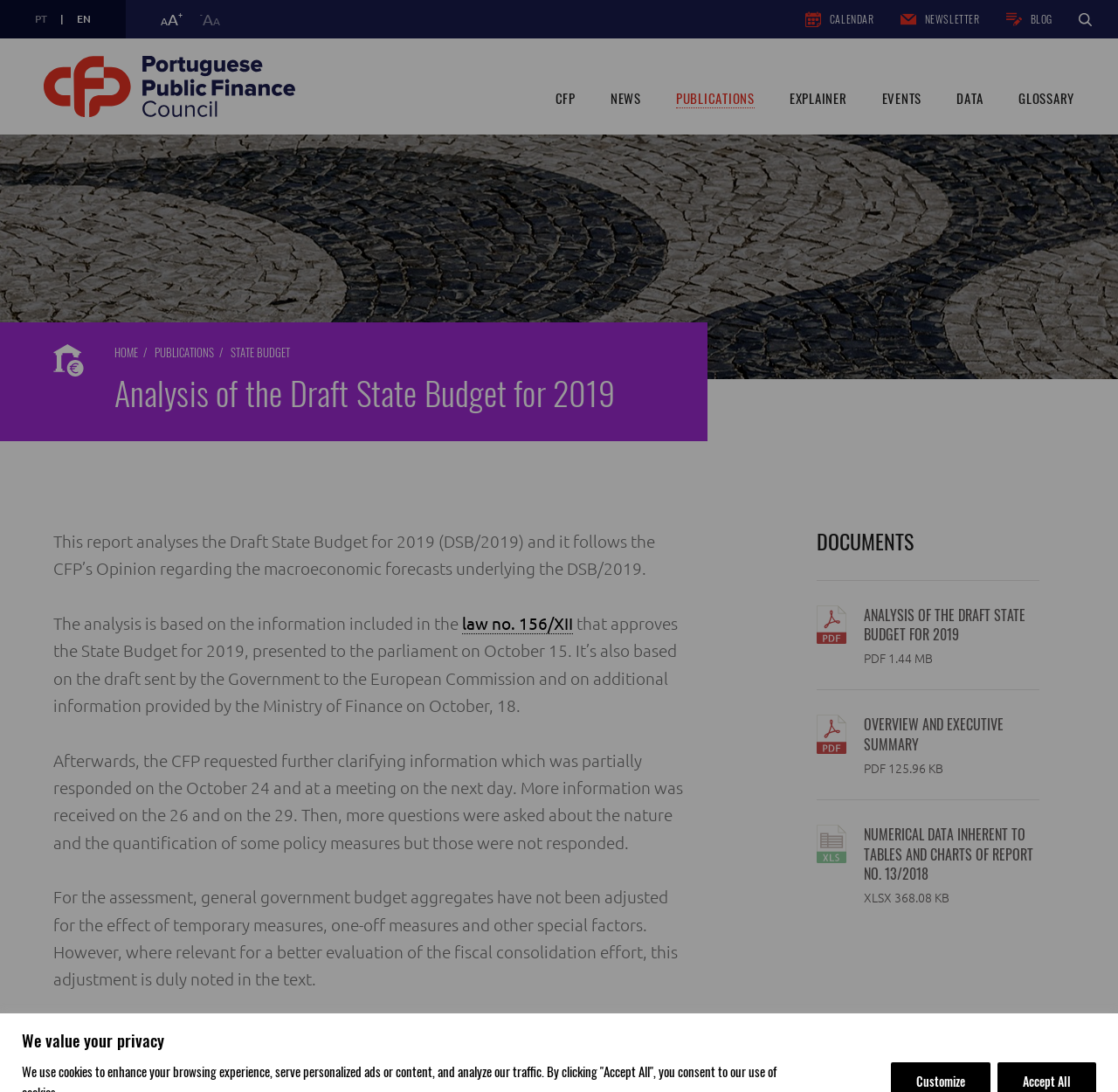Please provide the bounding box coordinates for the element that needs to be clicked to perform the following instruction: "Go to publications". The coordinates should be given as four float numbers between 0 and 1, i.e., [left, top, right, bottom].

[0.604, 0.08, 0.675, 0.099]